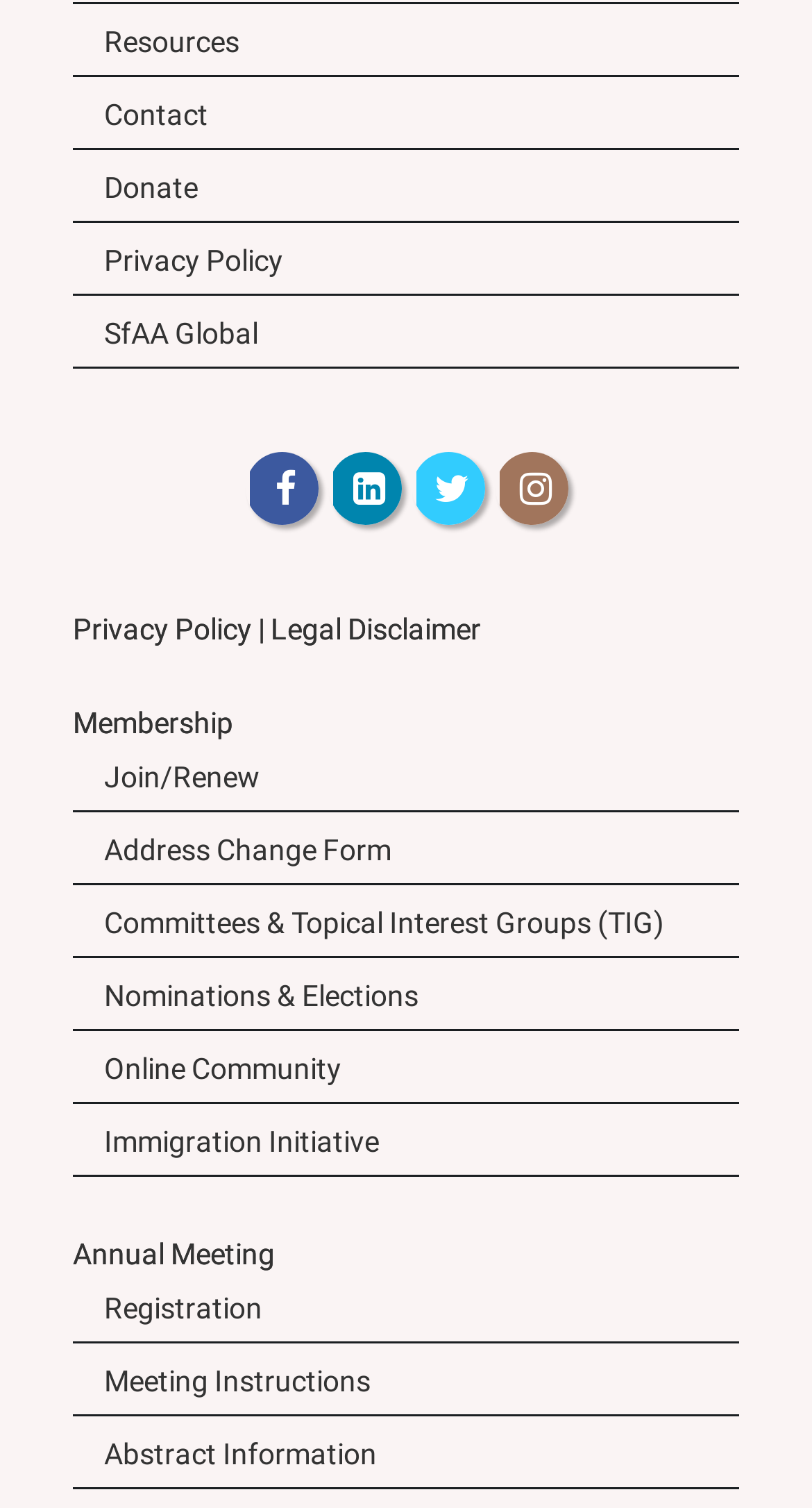Give a one-word or one-phrase response to the question: 
What is the first link on the top left?

Resources